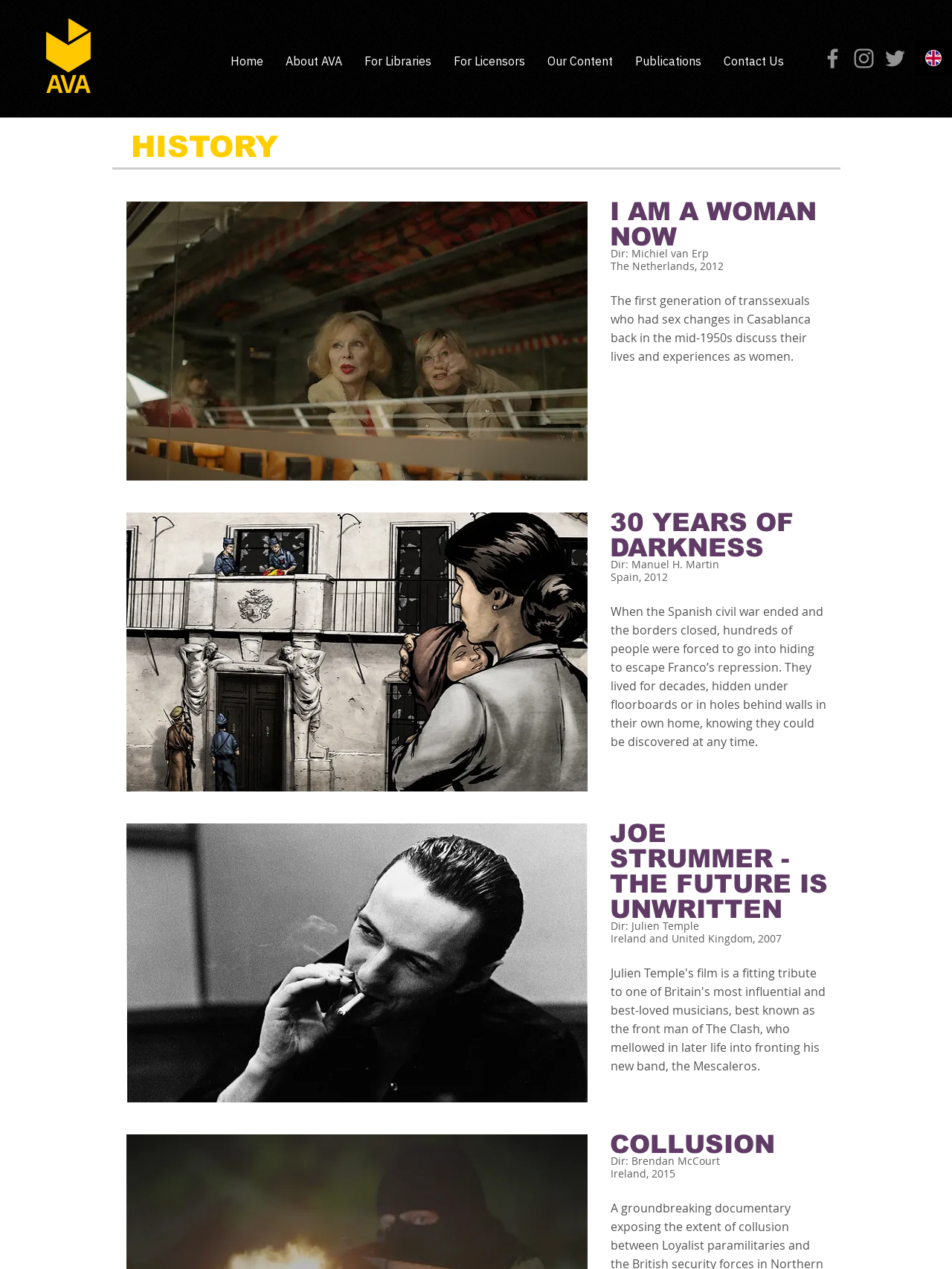Determine the bounding box coordinates in the format (top-left x, top-left y, bottom-right x, bottom-right y). Ensure all values are floating point numbers between 0 and 1. Identify the bounding box of the UI element described by: Publications

[0.655, 0.04, 0.748, 0.056]